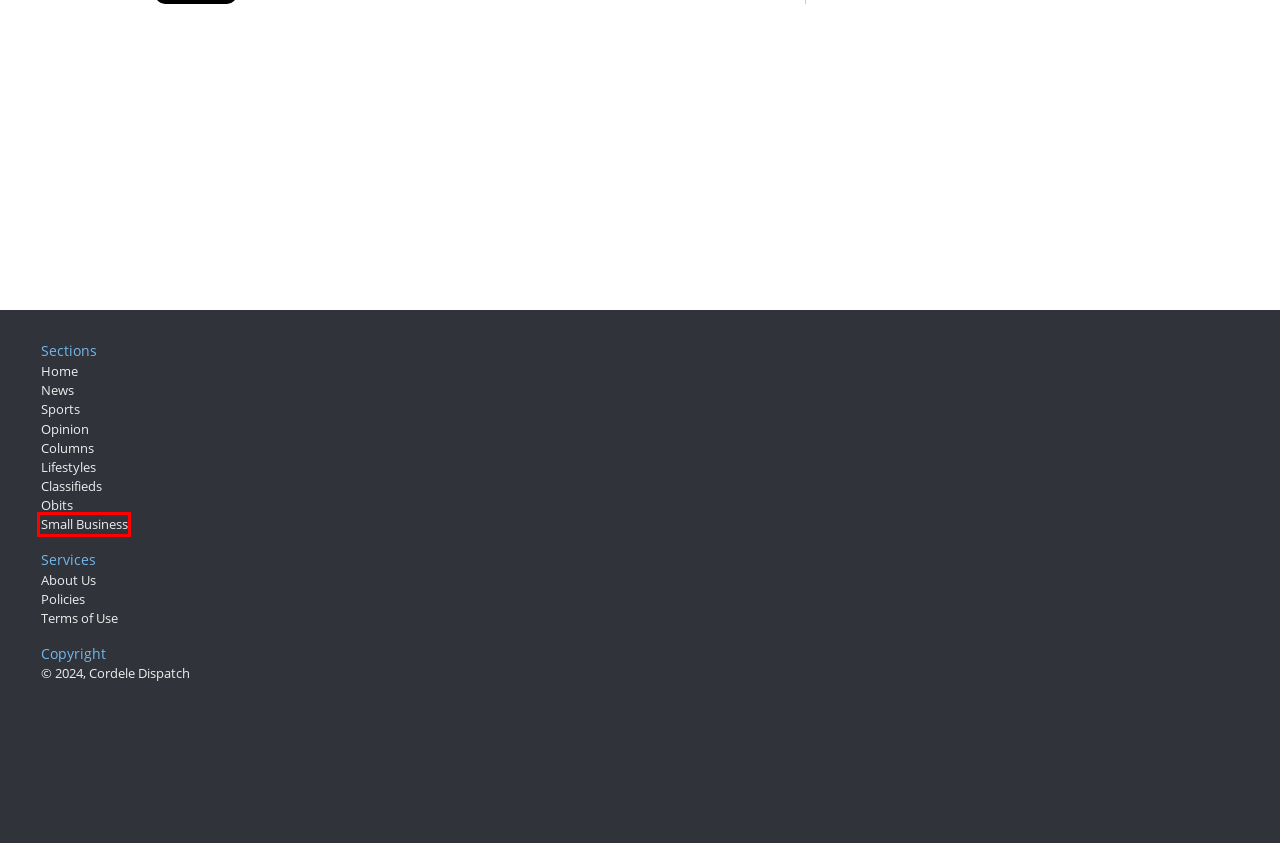You have been given a screenshot of a webpage, where a red bounding box surrounds a UI element. Identify the best matching webpage description for the page that loads after the element in the bounding box is clicked. Options include:
A. Sports | Cordele Dispatch
B. Columns | Cordele Dispatch
C. Small Business - Cordele Dispatch | Cordele Dispatch
D. Subscriptions - Cordele Dispatch | Cordele Dispatch
E. Obituaries | Cordele Dispatch
F. Opinion | Cordele Dispatch
G. Best of the Tri-Counties 2024 - Cordele Dispatch | Cordele Dispatch
H. Policies - Cordele Dispatch | Cordele Dispatch

C